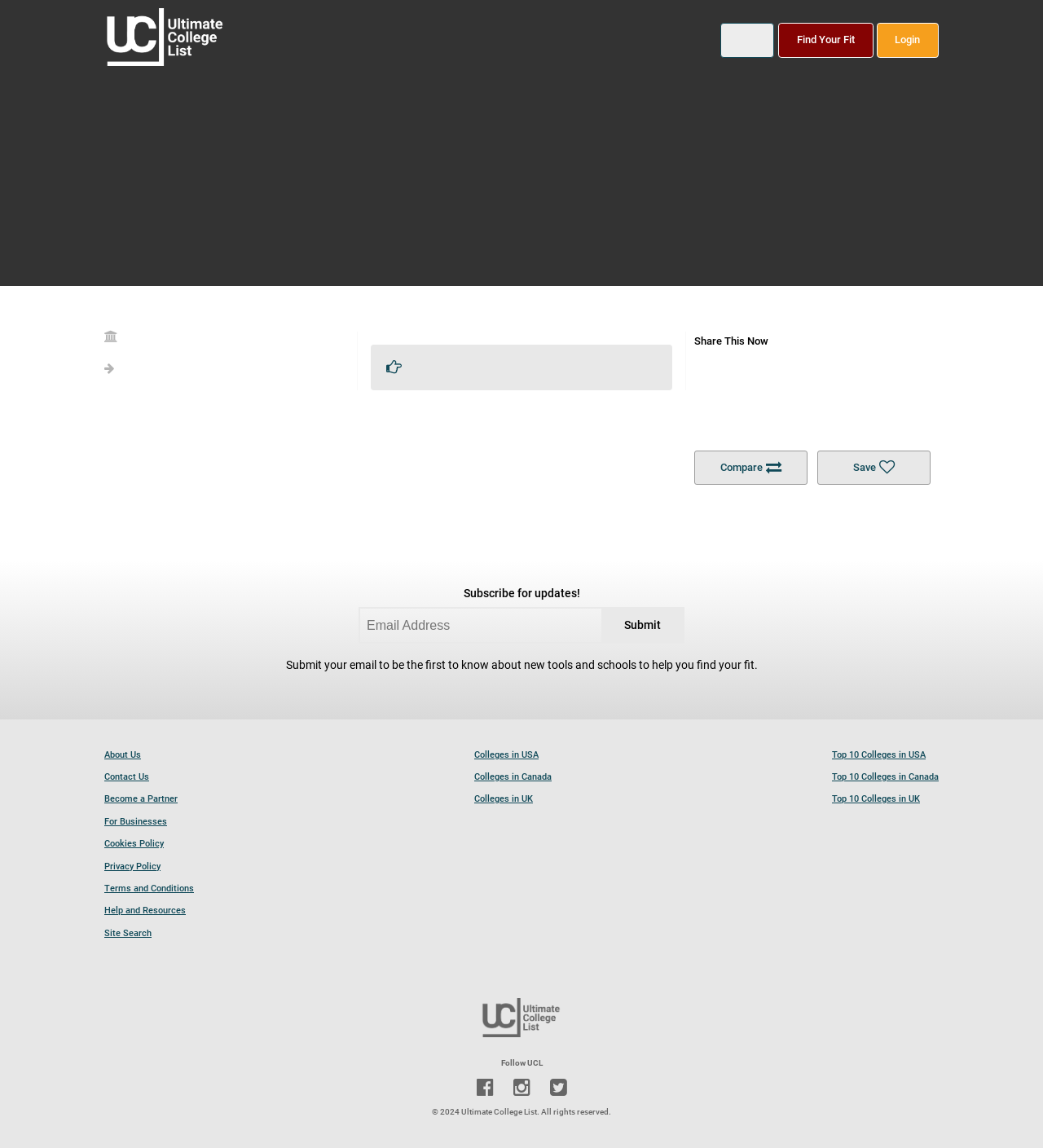Generate a comprehensive description of the webpage.

The webpage is about the Bachelor's degree program in Control and Information Systems at VSB - Technical University of Ostrava in the Czech Republic. 

At the top left corner, there is a logo of "UCL" with a link to it. Next to the logo, there is a text "Find Your Fit". On the top right corner, there is a link to "Login". 

Below the top section, there is a heading with an icon, followed by a "Share This Now" button and two other buttons, "Compare" and "Save". 

In the middle section, there is a call-to-action to subscribe for updates, with a text box to enter an email address and a "Submit" button. Below this section, there is a brief description of the subscription. 

At the bottom of the page, there is a footer section with an image of a girl. The footer section contains several links, including "About Us", "Contact Us", "Become a Partner", and others. There are also links to colleges in different countries, such as the USA, Canada, and the UK, as well as links to top 10 colleges in each country. 

On the bottom right corner, there is a "UCL Footer Logo" and a "Follow UCL" section with links to social media platforms. Finally, there is a copyright notice at the very bottom of the page.